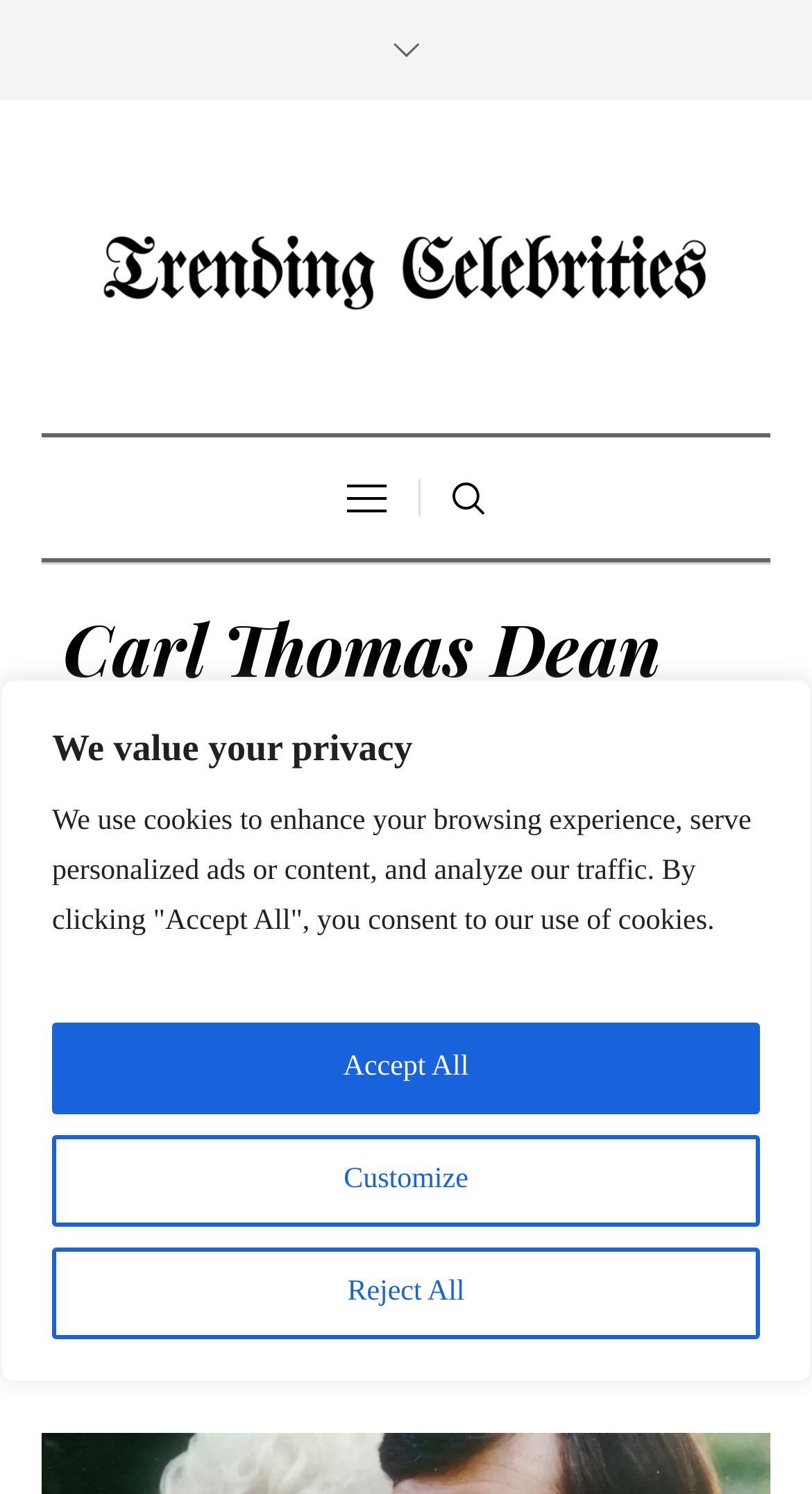Who is the author of the latest article?
Based on the visual information, provide a detailed and comprehensive answer.

The author of the latest article can be found by looking at the text 'BY' followed by the author's name, which is 'ADRIANNA SIMWA'.